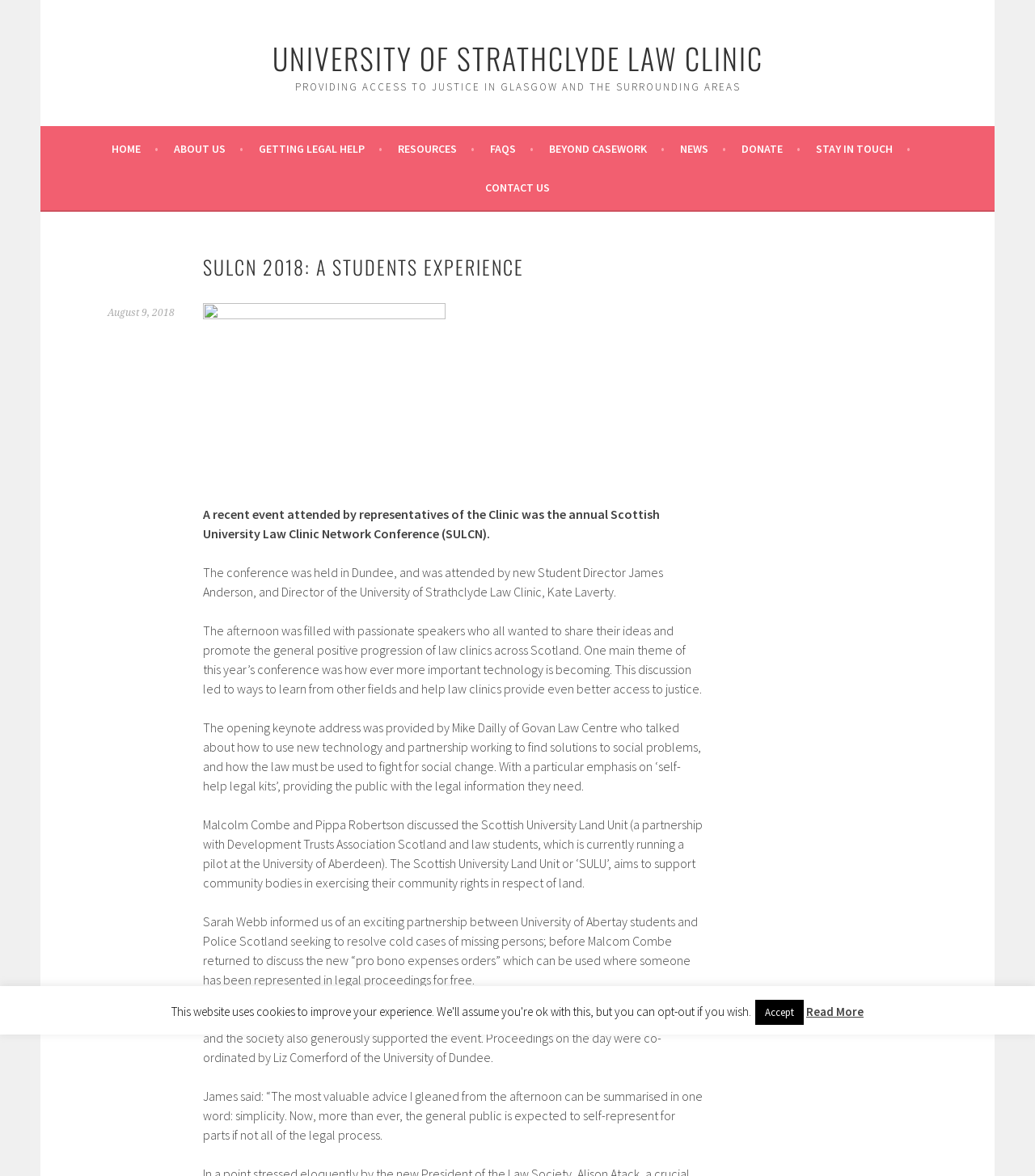Pinpoint the bounding box coordinates of the area that should be clicked to complete the following instruction: "Go to Home page". The coordinates must be given as four float numbers between 0 and 1, i.e., [left, top, right, bottom].

[0.108, 0.118, 0.153, 0.135]